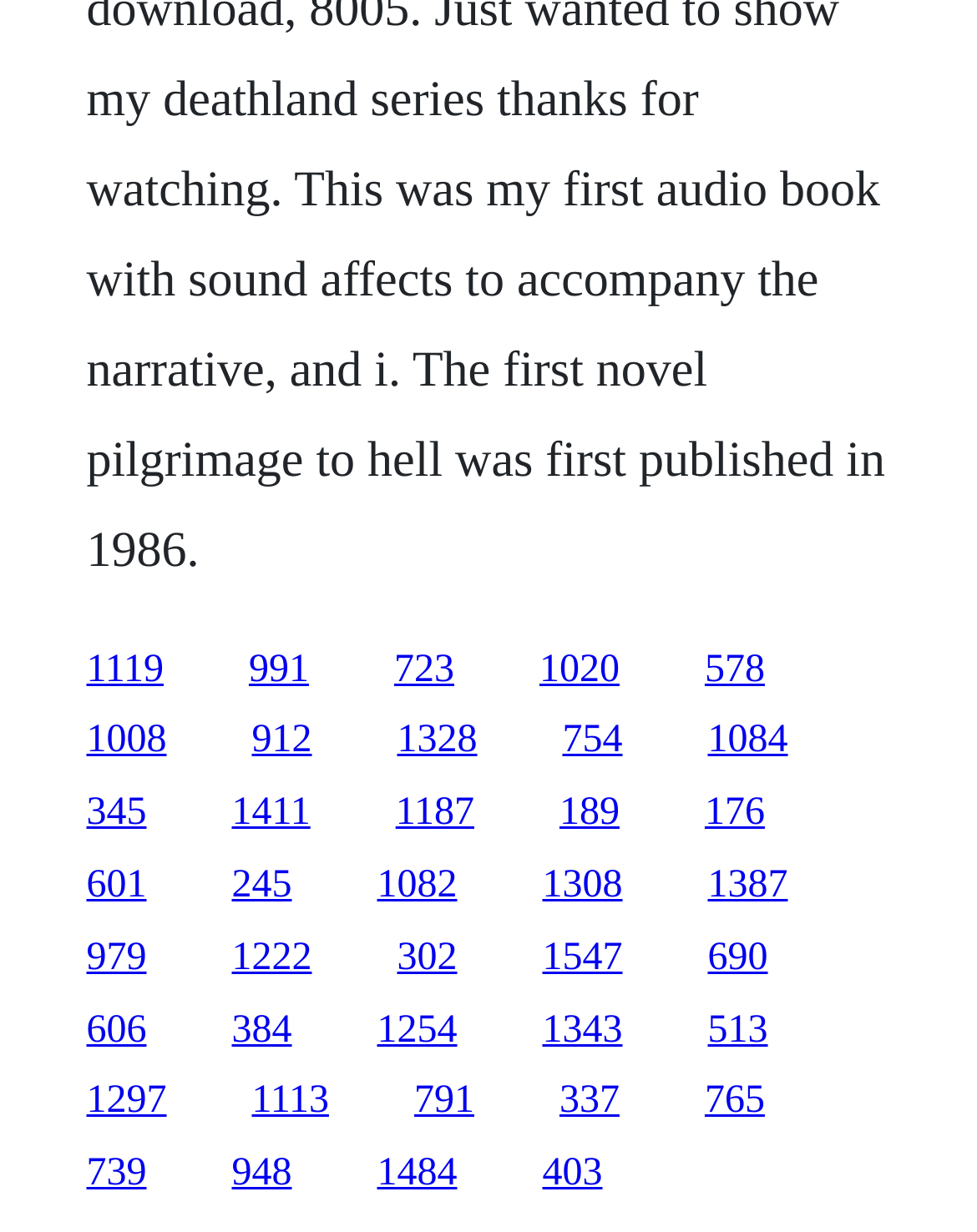Use a single word or phrase to answer the question:
Is there a gap between the links?

Yes